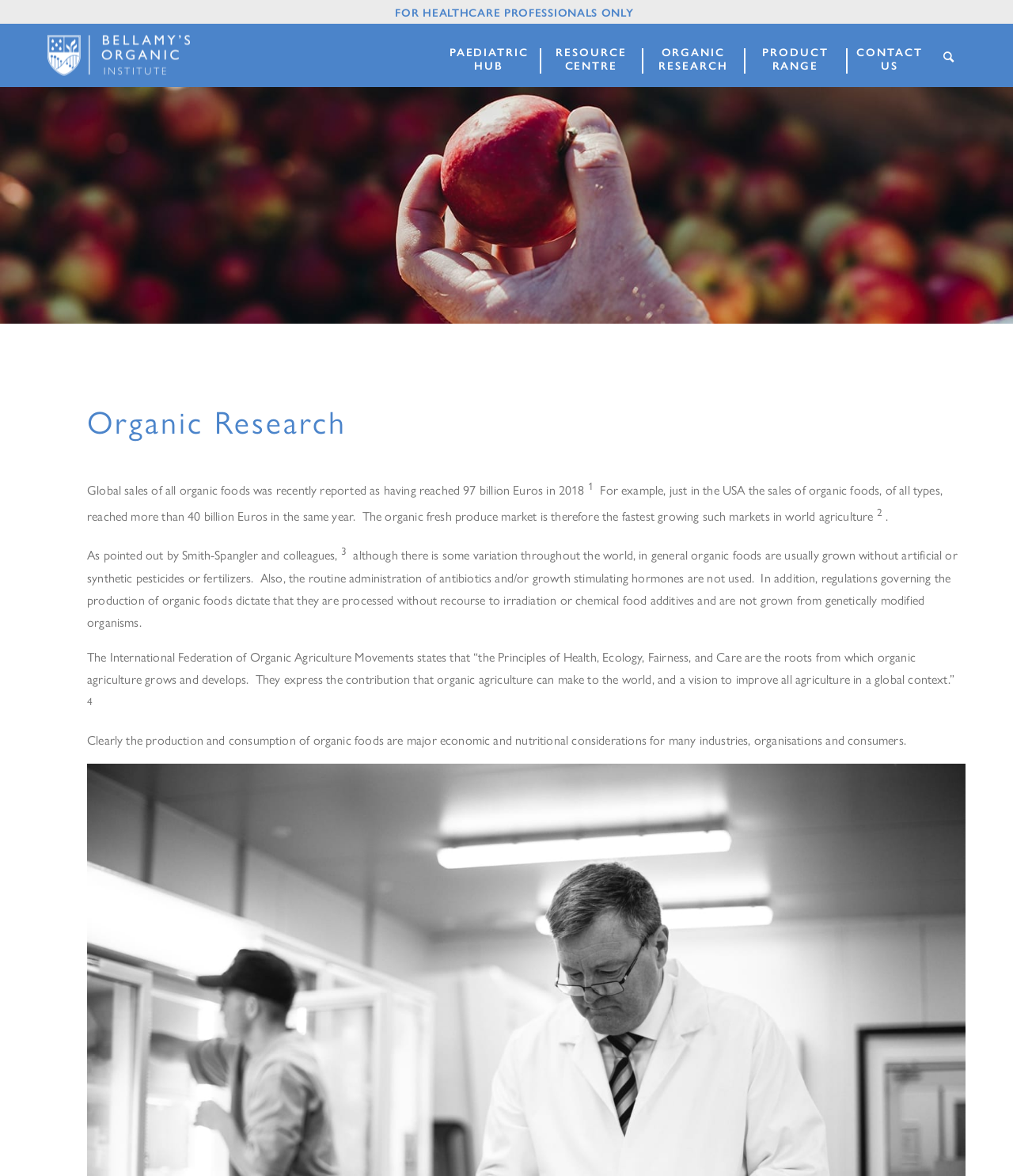What are the major considerations for many industries and consumers?
With the help of the image, please provide a detailed response to the question.

The answer can be found in the last paragraph of the webpage, which states 'Clearly the production and consumption of organic foods are major economic and nutritional considerations for many industries, organisations and consumers'.